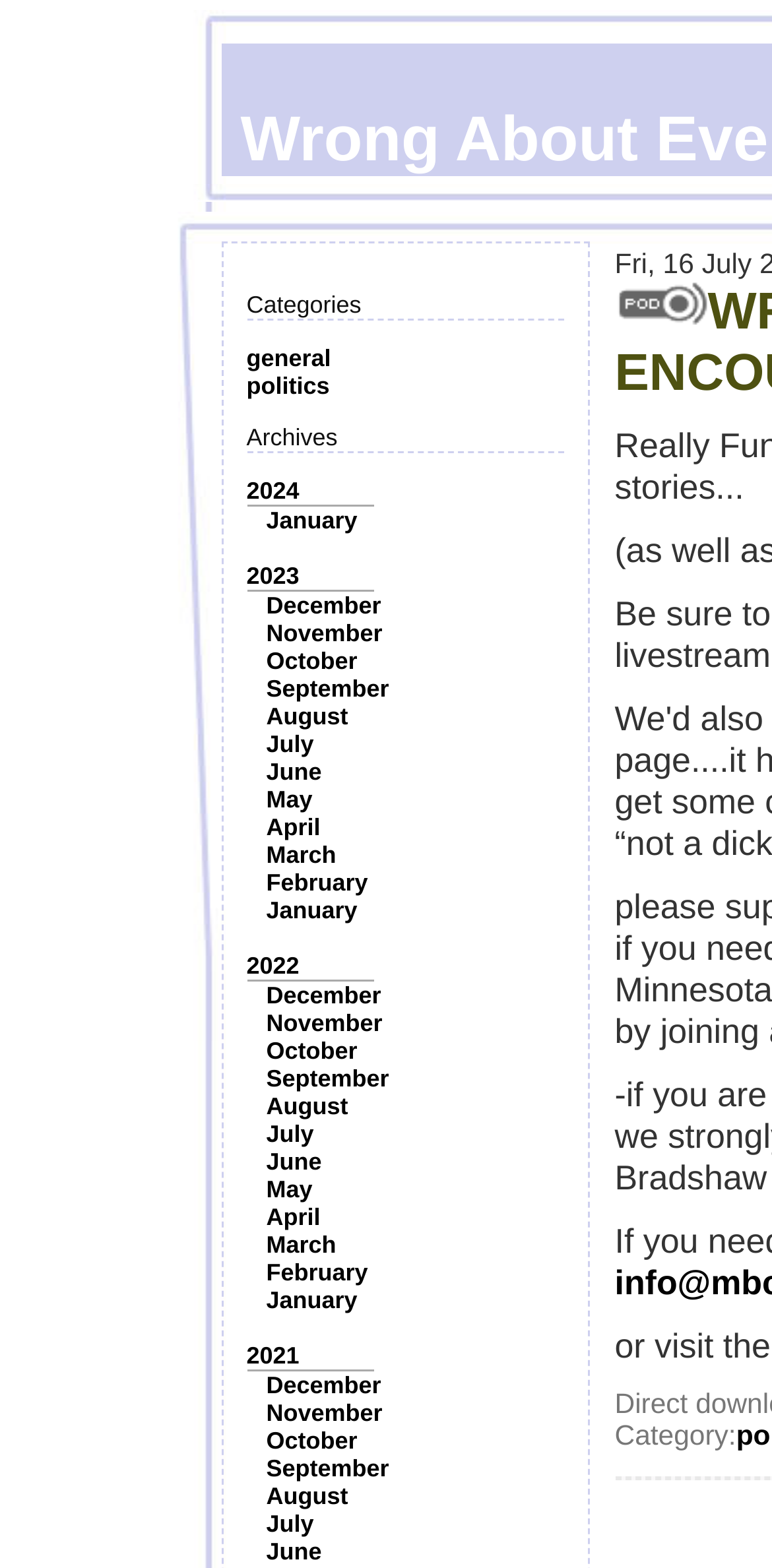Pinpoint the bounding box coordinates of the element that must be clicked to accomplish the following instruction: "Explore the 'politics' category". The coordinates should be in the format of four float numbers between 0 and 1, i.e., [left, top, right, bottom].

[0.319, 0.237, 0.427, 0.255]